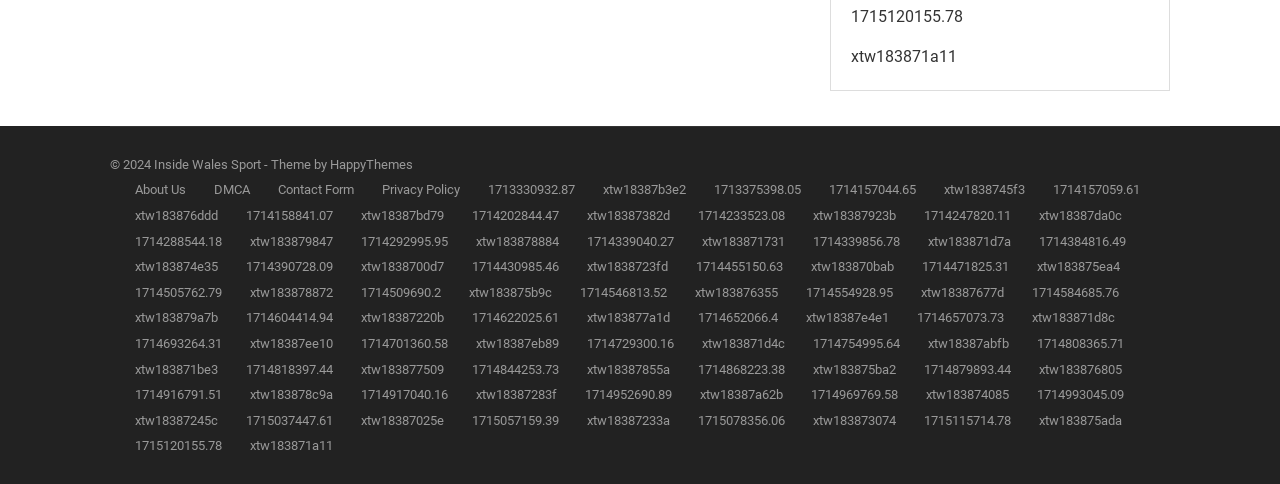Please specify the bounding box coordinates of the clickable region necessary for completing the following instruction: "View DMCA". The coordinates must consist of four float numbers between 0 and 1, i.e., [left, top, right, bottom].

[0.167, 0.377, 0.195, 0.408]